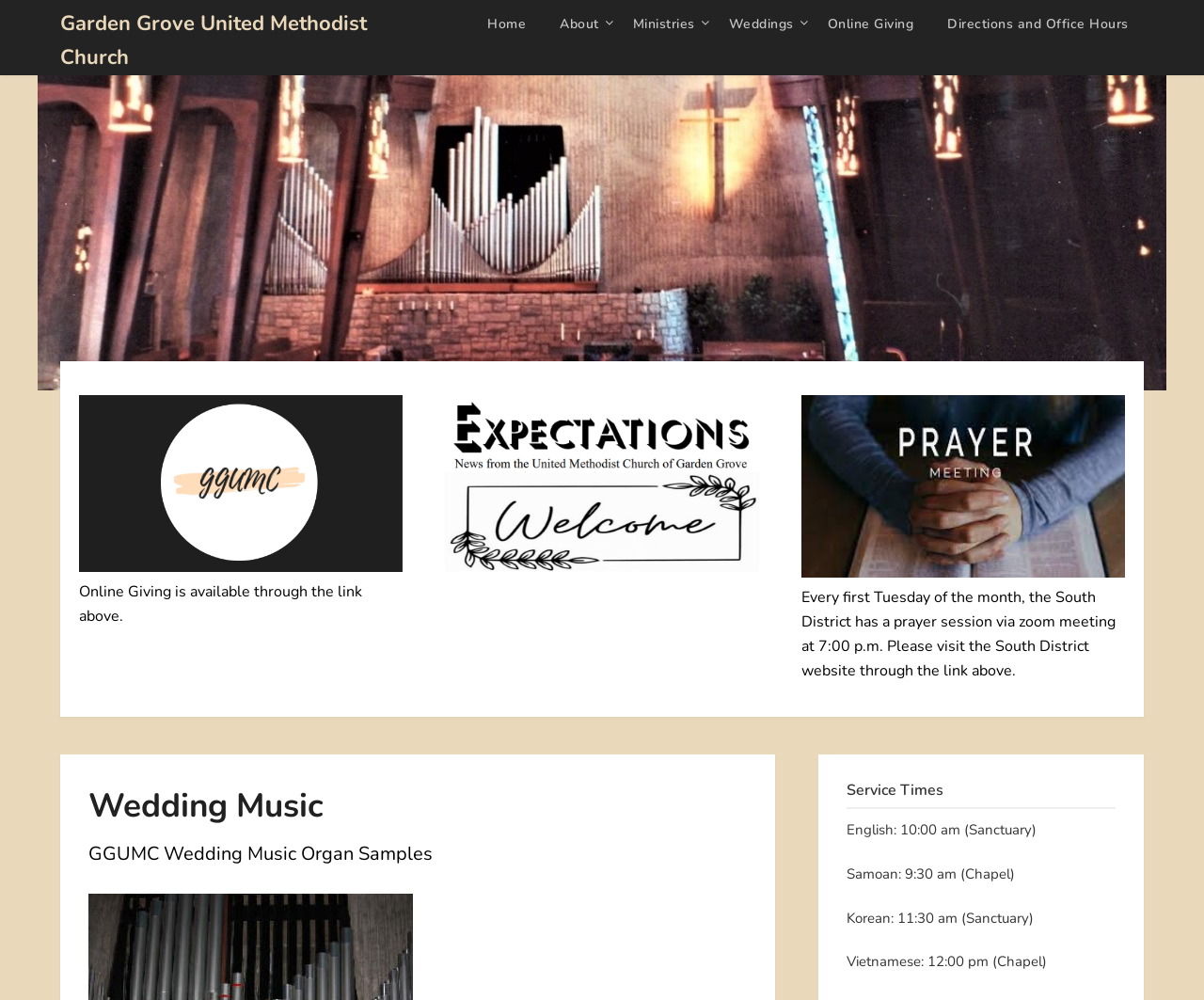By analyzing the image, answer the following question with a detailed response: How many languages are worship services offered in?

The worship services are offered in four languages: English, Samoan, Korean, and Vietnamese. This can be inferred from the 'Service Times' section, which lists the service times for each language.